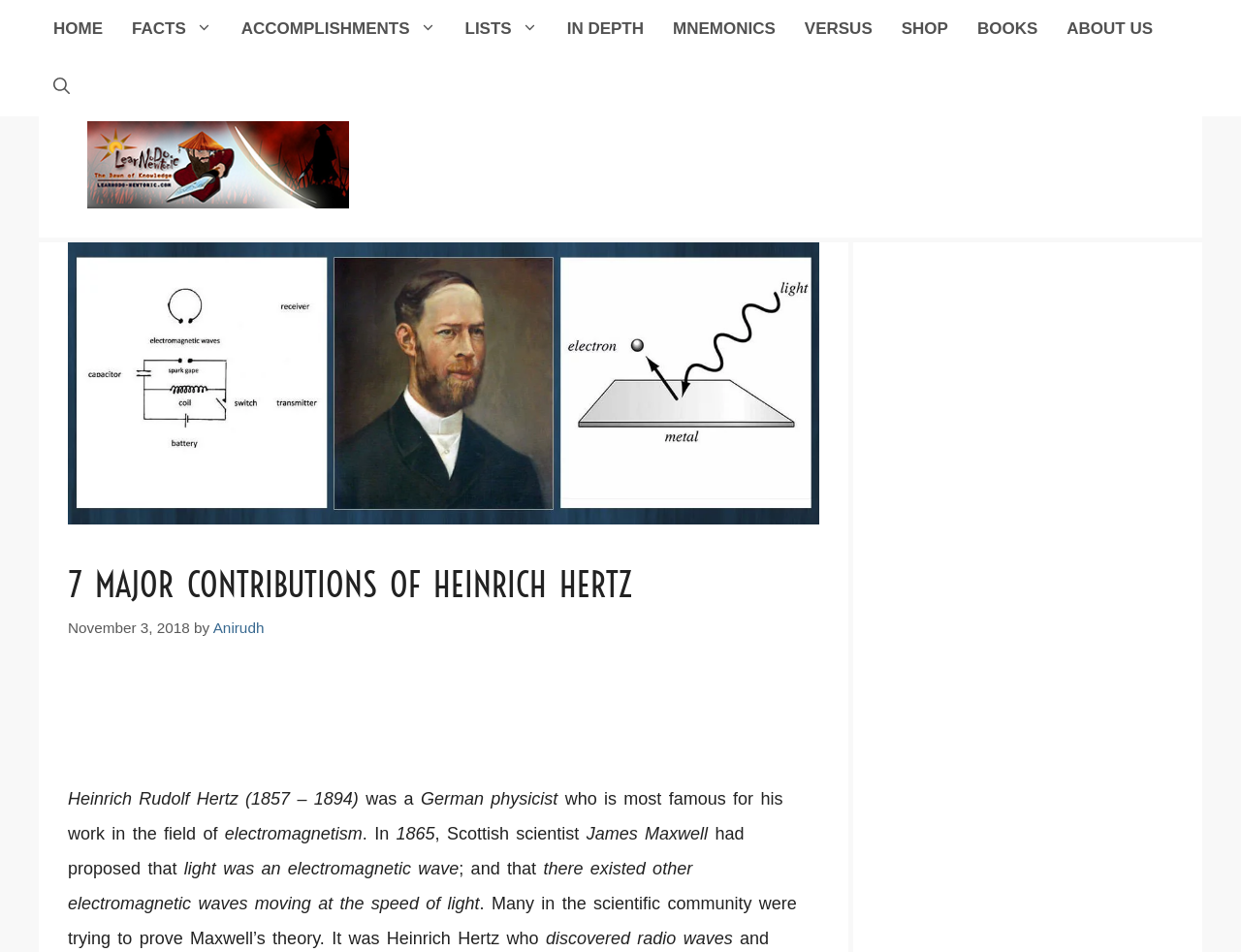Locate the bounding box coordinates for the element described below: "Andrea Hawksley". The coordinates must be four float values between 0 and 1, formatted as [left, top, right, bottom].

None